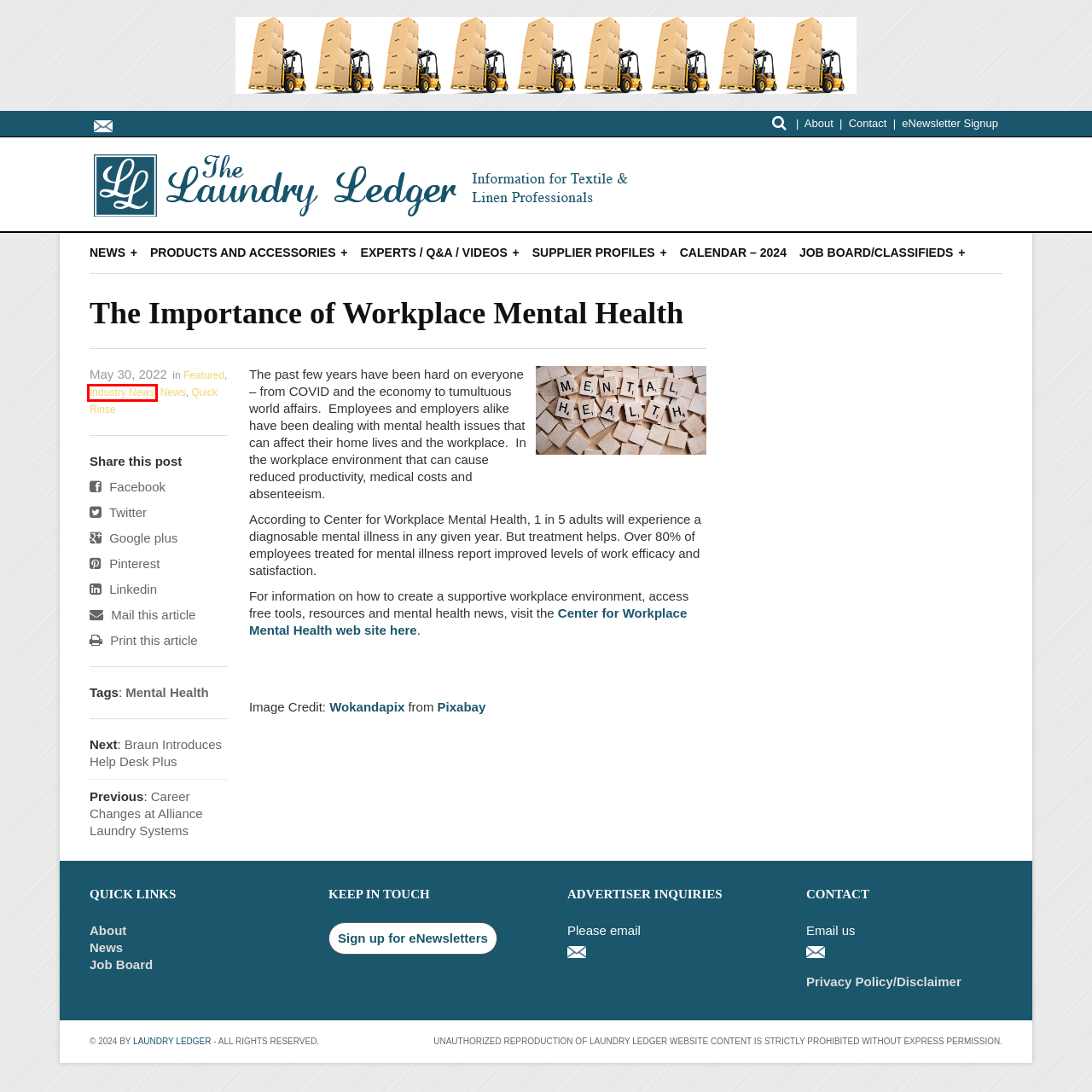You are presented with a screenshot of a webpage containing a red bounding box around a particular UI element. Select the best webpage description that matches the new webpage after clicking the element within the bounding box. Here are the candidates:
A. News | Laundry Ledger
B. Privacy Policy/Disclaimer | Laundry Ledger
C. Calendar – 2024 | Laundry Ledger
D. About | Laundry Ledger
E. Job Board | Laundry Ledger
F. Laundry Ledger : Sign Up to Stay in Touch
G. Career Changes at Alliance Laundry Systems | Laundry Ledger
H. Industry News | Laundry Ledger

H